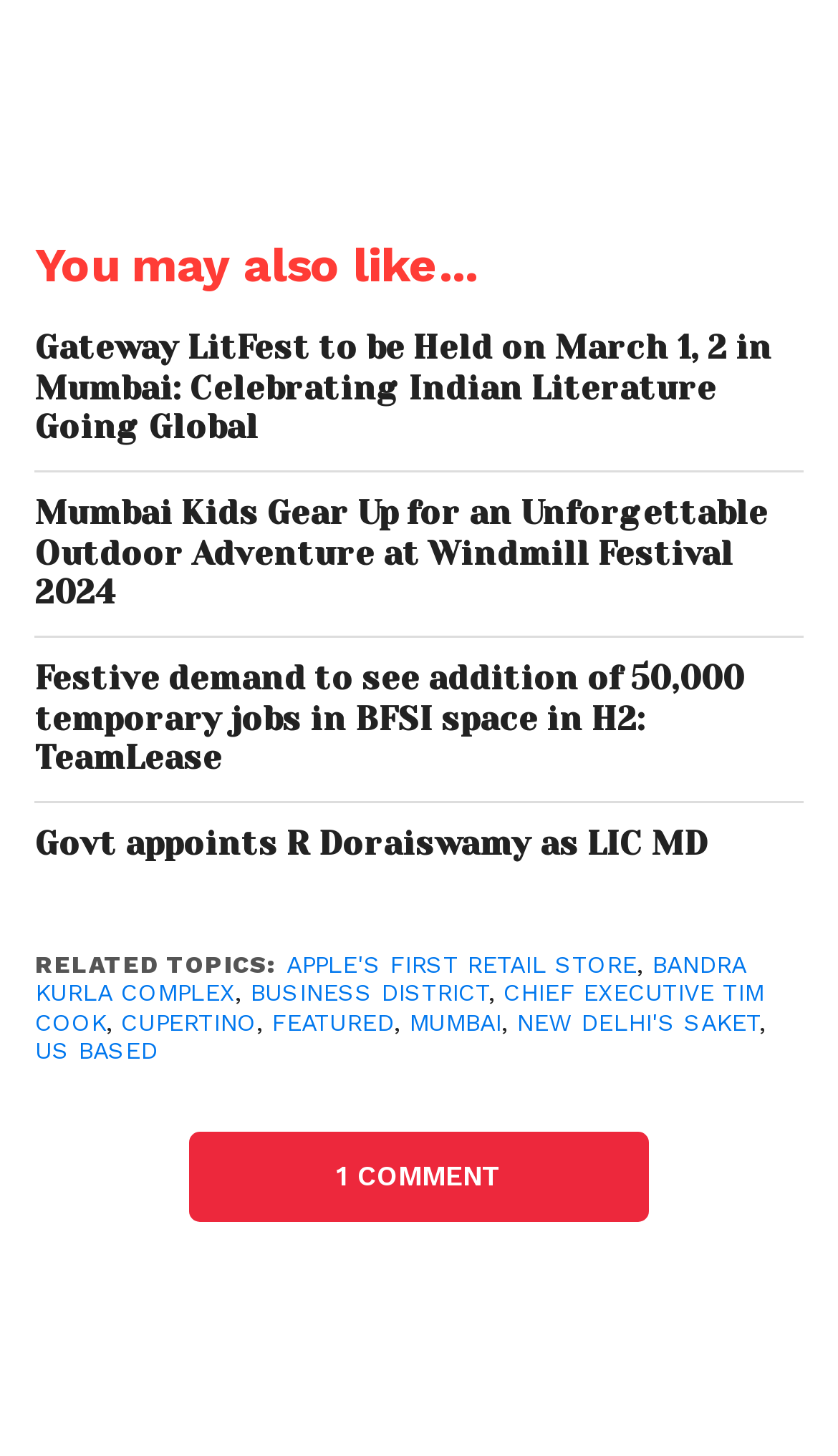How many comments are there on this article?
Please provide a single word or phrase as the answer based on the screenshot.

1